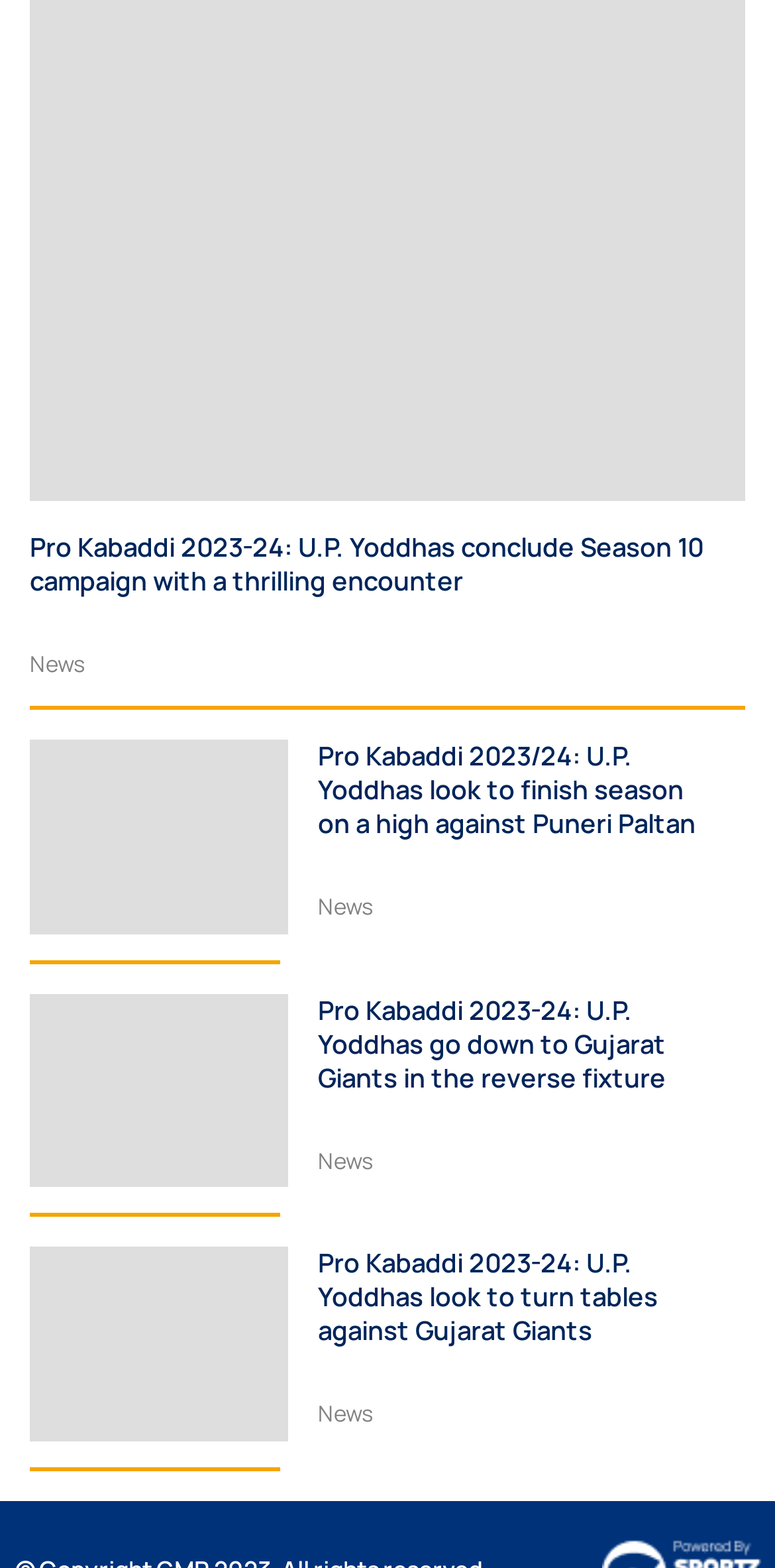How many links are in the second news article? Refer to the image and provide a one-word or short phrase answer.

3